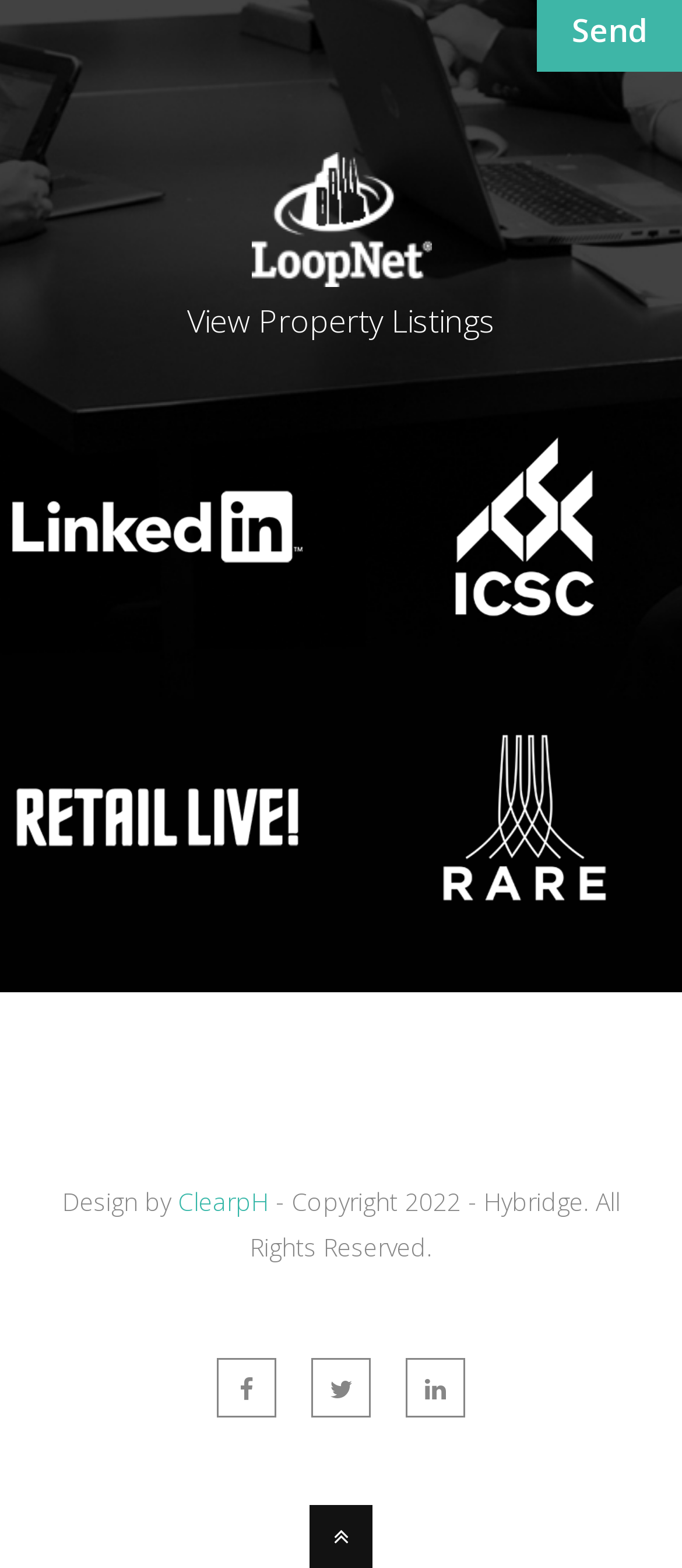Who designed the website?
Please analyze the image and answer the question with as much detail as possible.

The designer of the website can be determined by looking at the link element with the text 'ClearpH' at the bottom of the webpage, which is likely the credit for the website's design.